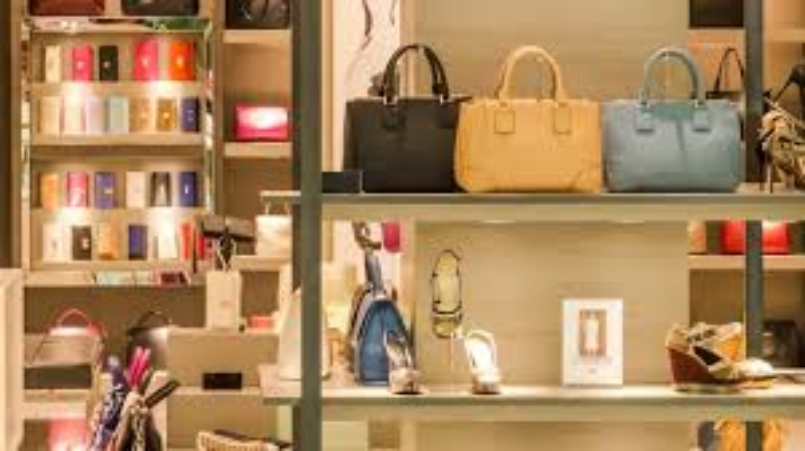What style does the display cater to?
Look at the screenshot and give a one-word or phrase answer.

Youthful and modern